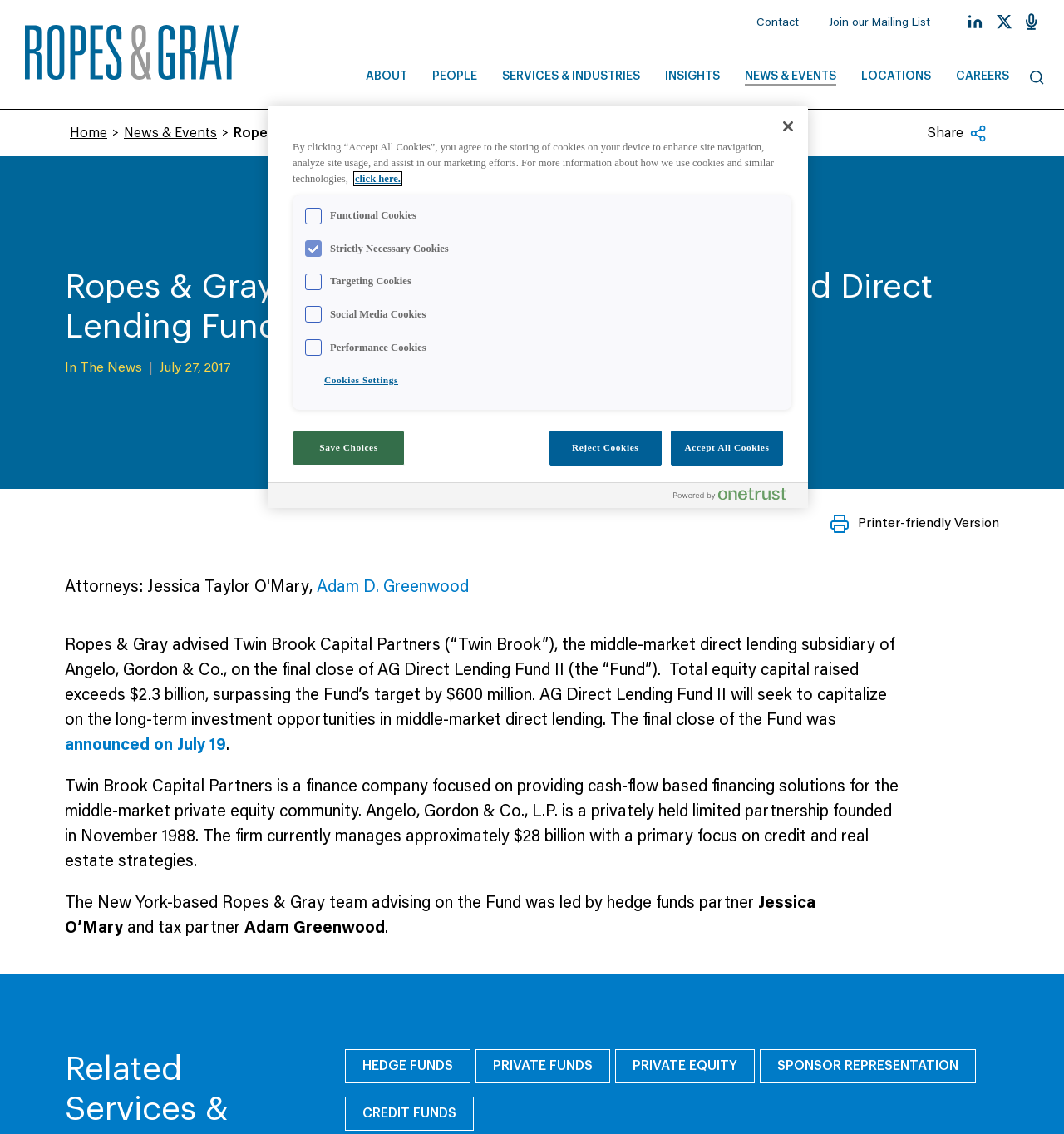Can you determine the bounding box coordinates of the area that needs to be clicked to fulfill the following instruction: "Leave a reply"?

None